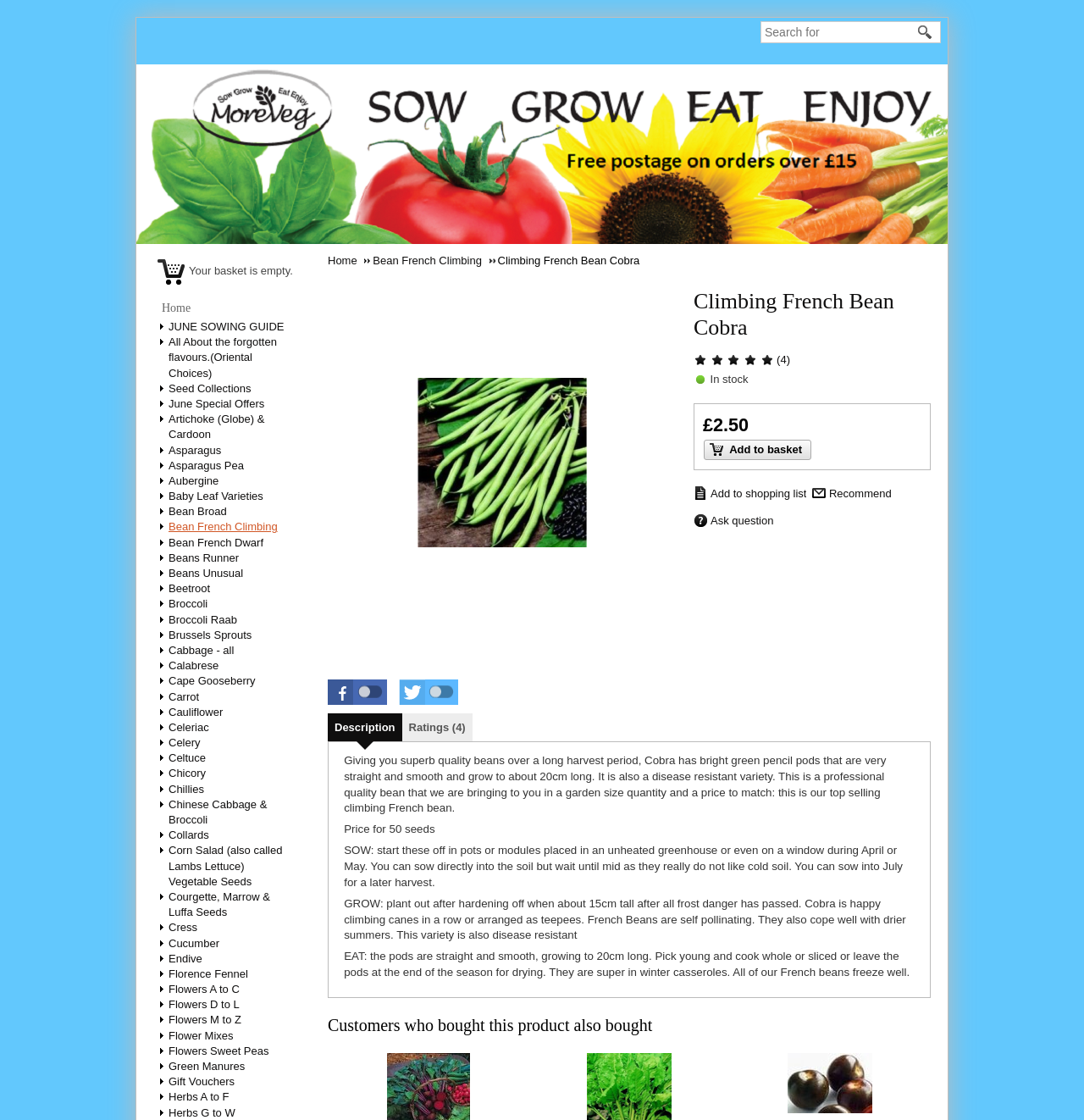What is the text on the image?
Look at the image and answer the question with a single word or phrase.

Basket